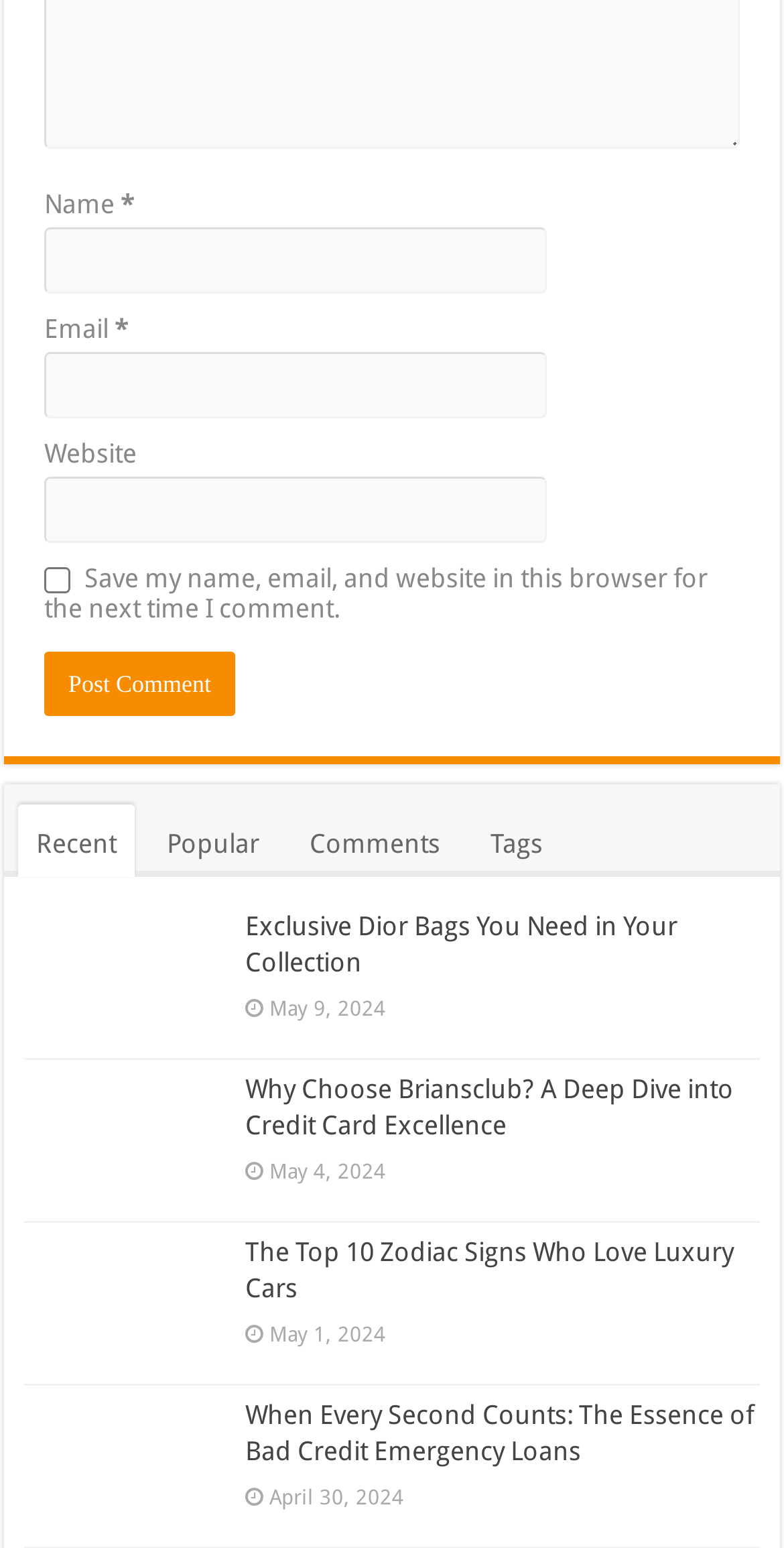Locate the bounding box coordinates of the area you need to click to fulfill this instruction: 'Click the 'Why Choose Briansclub? A Deep Dive into Credit Card Excellence' link'. The coordinates must be in the form of four float numbers ranging from 0 to 1: [left, top, right, bottom].

[0.313, 0.694, 0.936, 0.737]